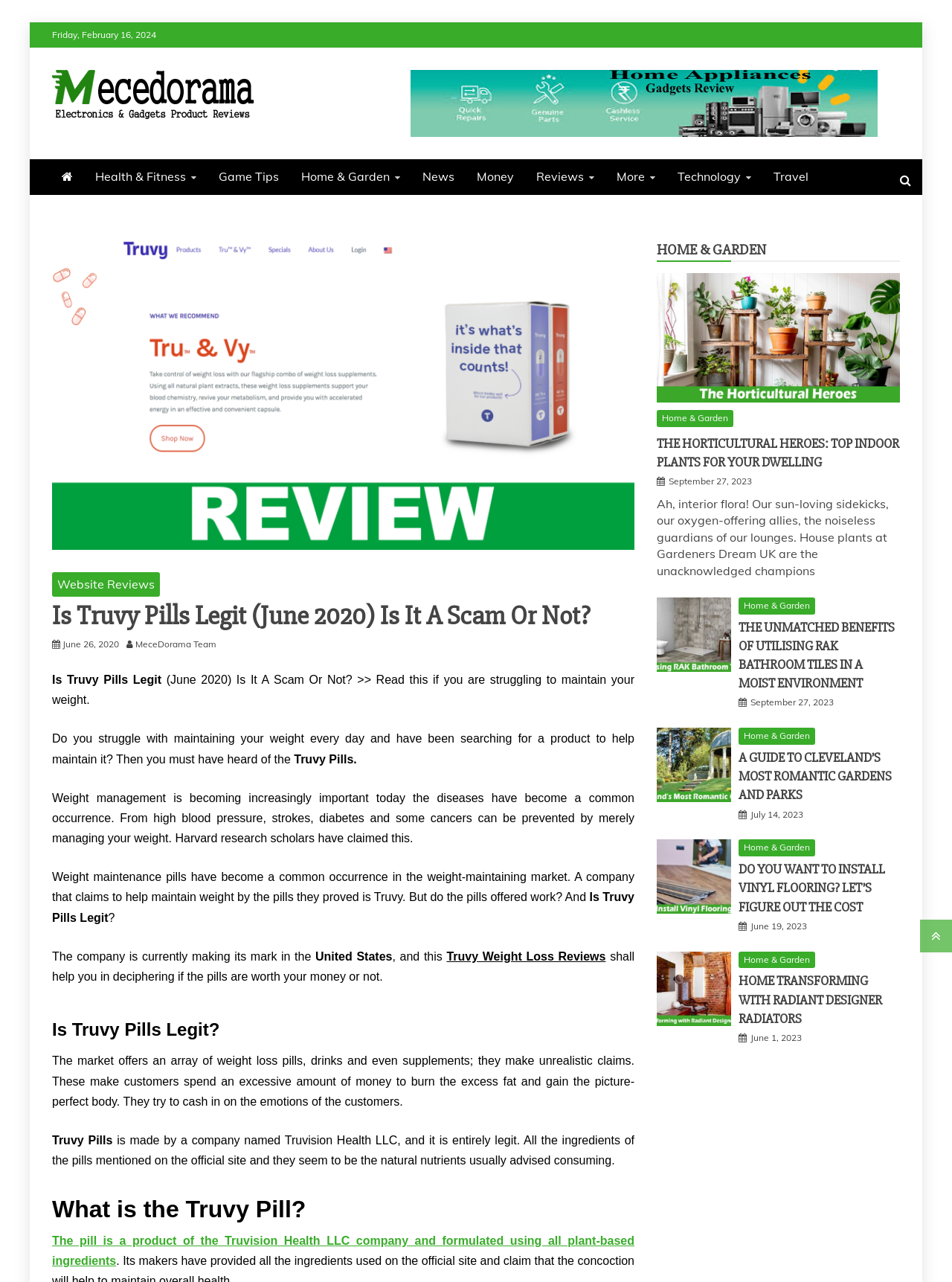What is the company name that produces Truvy Pills?
Examine the screenshot and reply with a single word or phrase.

Truvision Health LLC